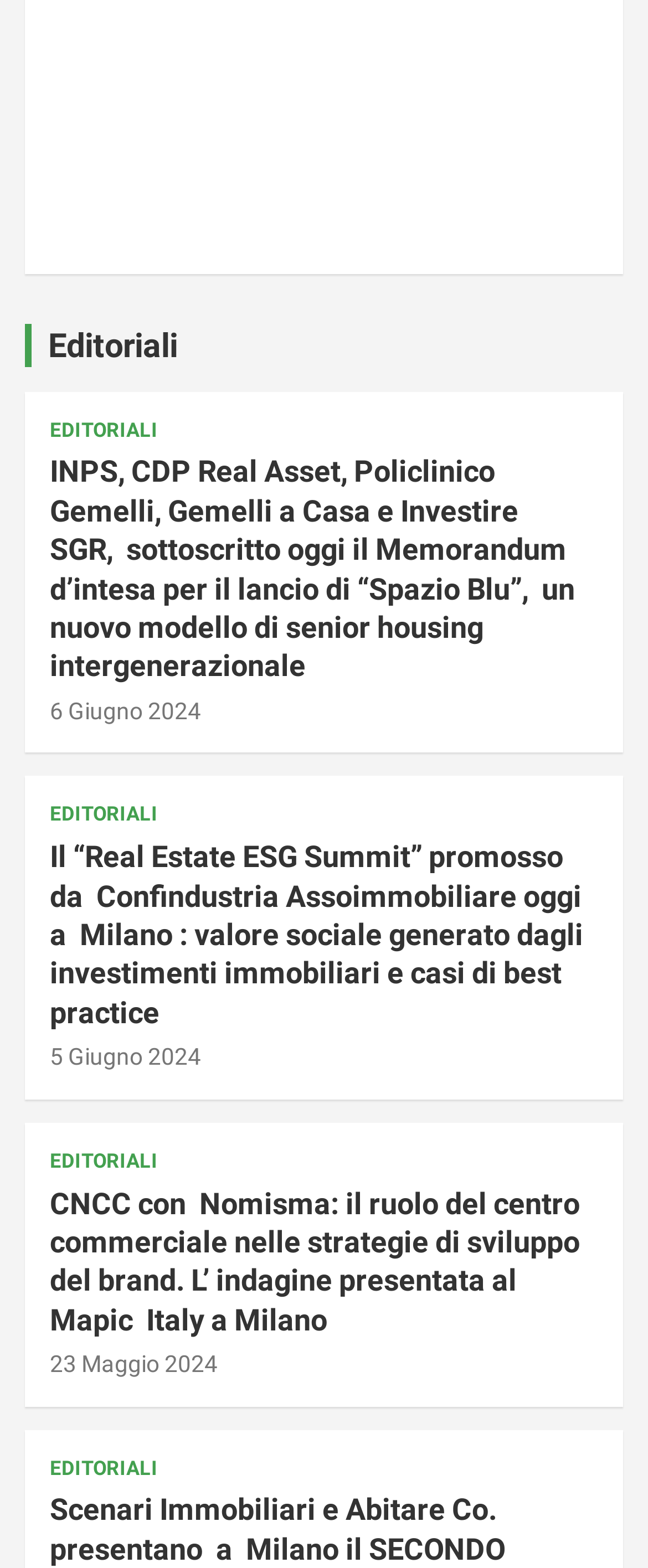What is the topic of the third article?
Using the image, answer in one word or phrase.

Real Estate ESG Summit